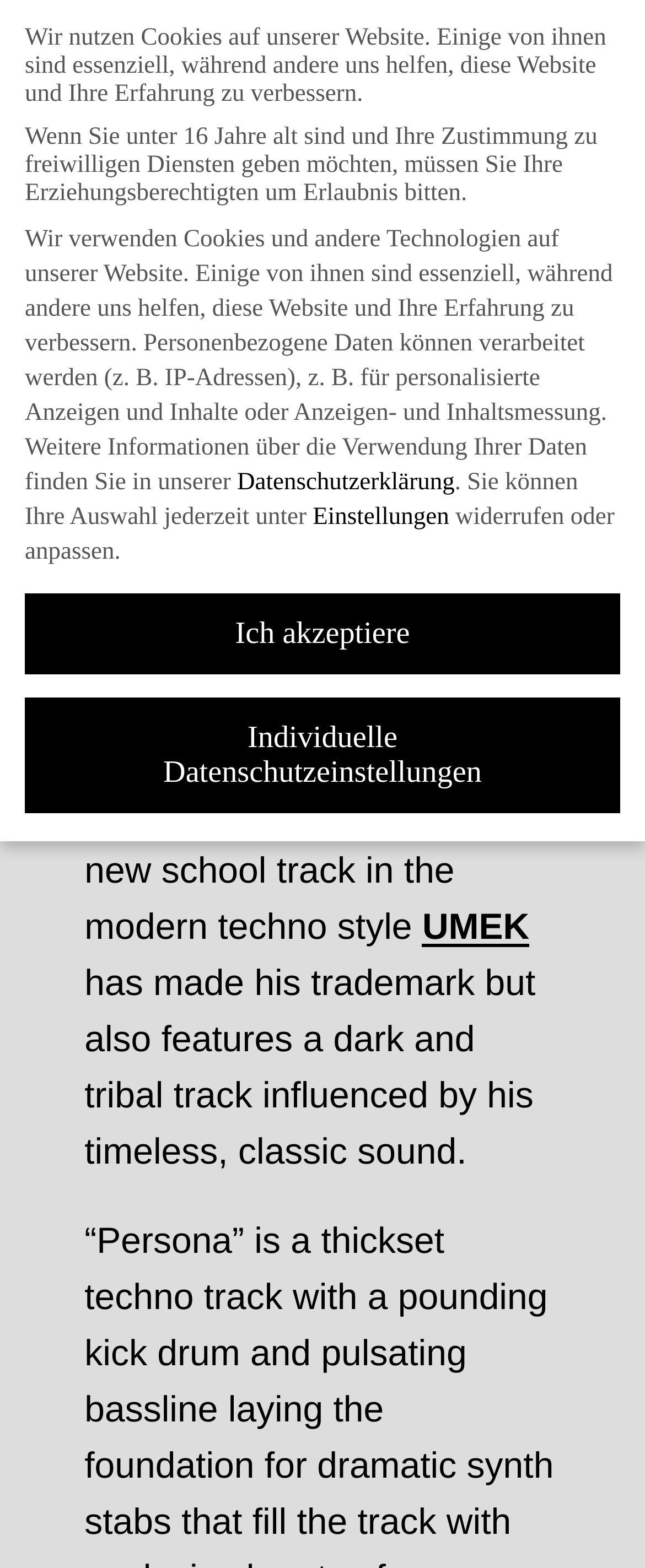Identify the bounding box coordinates for the region to click in order to carry out this instruction: "Check the release date". Provide the coordinates using four float numbers between 0 and 1, formatted as [left, top, right, bottom].

[0.09, 0.103, 0.218, 0.173]